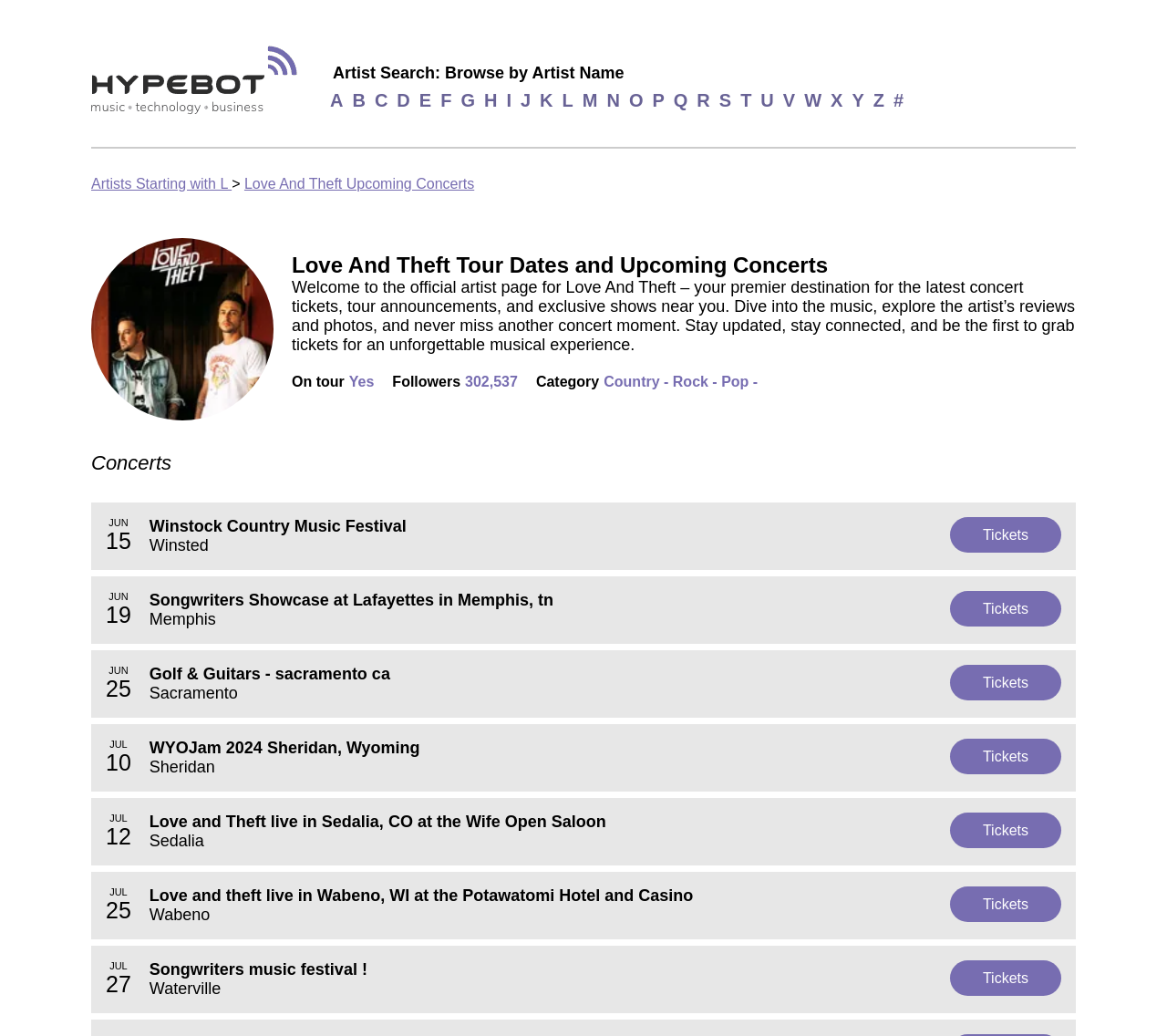For the following element description, predict the bounding box coordinates in the format (top-left x, top-left y, bottom-right x, bottom-right y). All values should be floating point numbers between 0 and 1. Description: Love And Theft Upcoming Concerts

[0.209, 0.17, 0.406, 0.185]